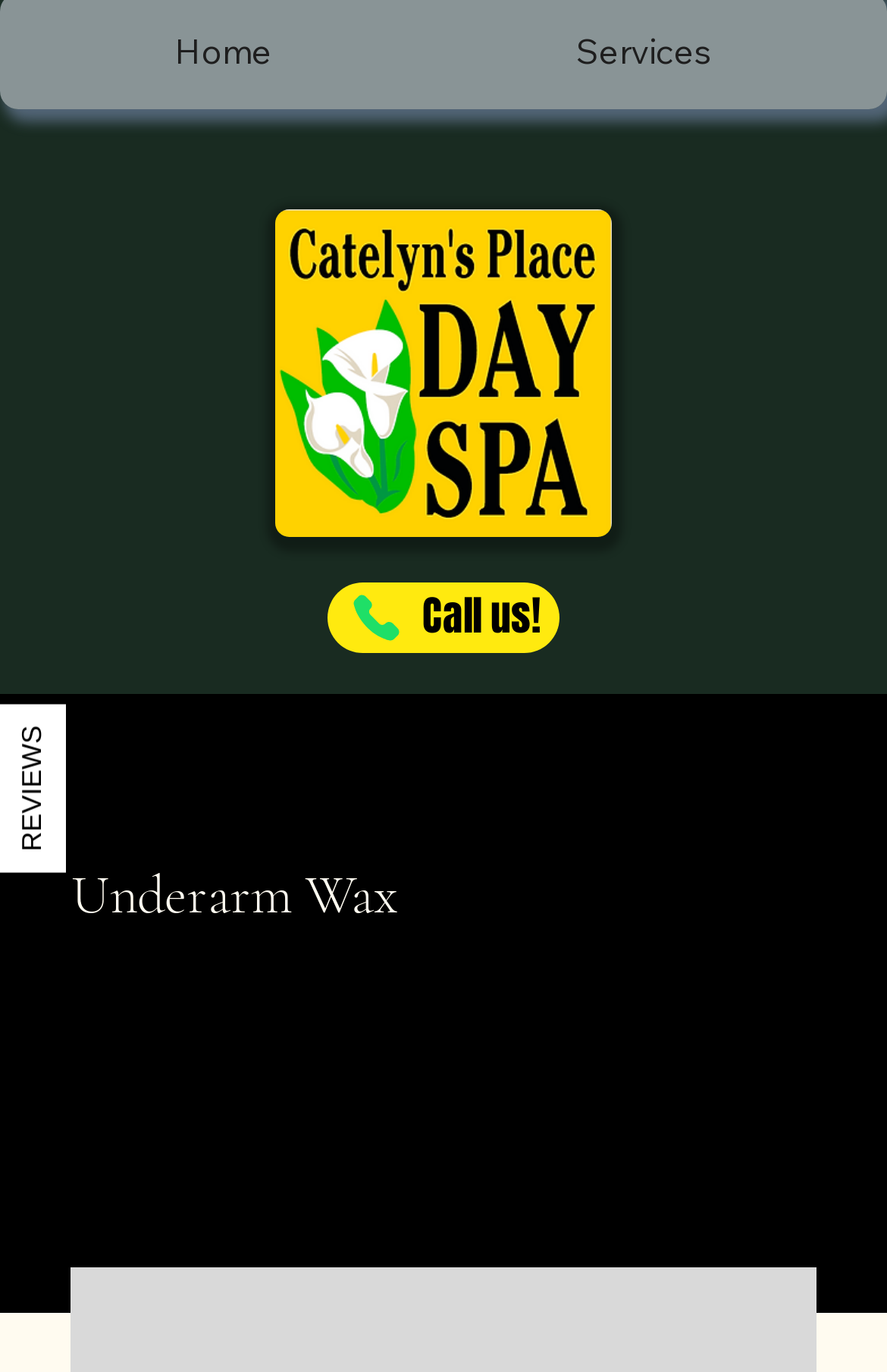Using the webpage screenshot, find the UI element described by Call us!. Provide the bounding box coordinates in the format (top-left x, top-left y, bottom-right x, bottom-right y), ensuring all values are floating point numbers between 0 and 1.

[0.369, 0.425, 0.631, 0.475]